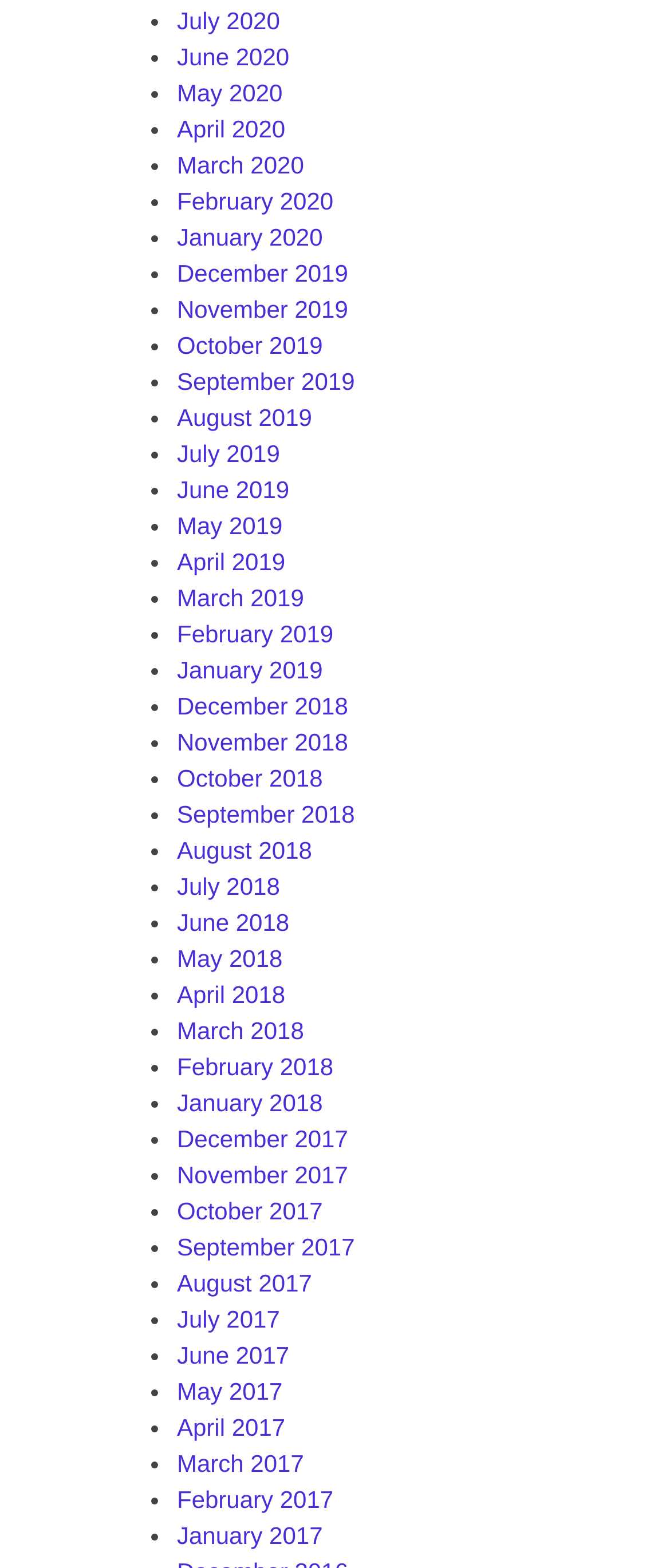How many months are listed?
Based on the image, please offer an in-depth response to the question.

I counted the number of links on the webpage, each representing a month, and found 24 links.